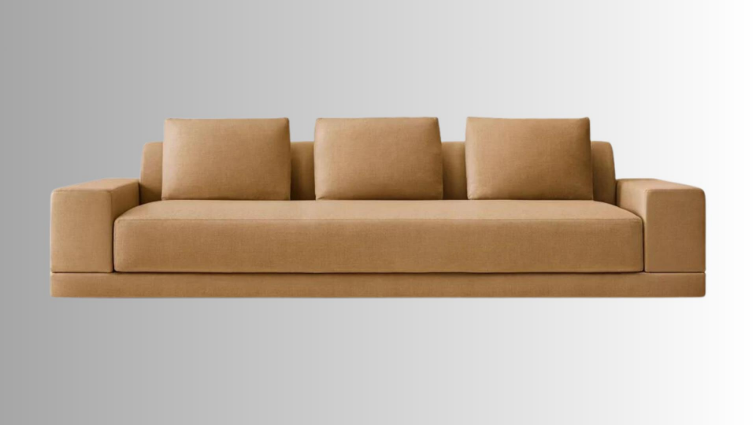Respond with a single word or phrase for the following question: 
What is the primary purpose of the wide arms of the sofa?

additional lounging space